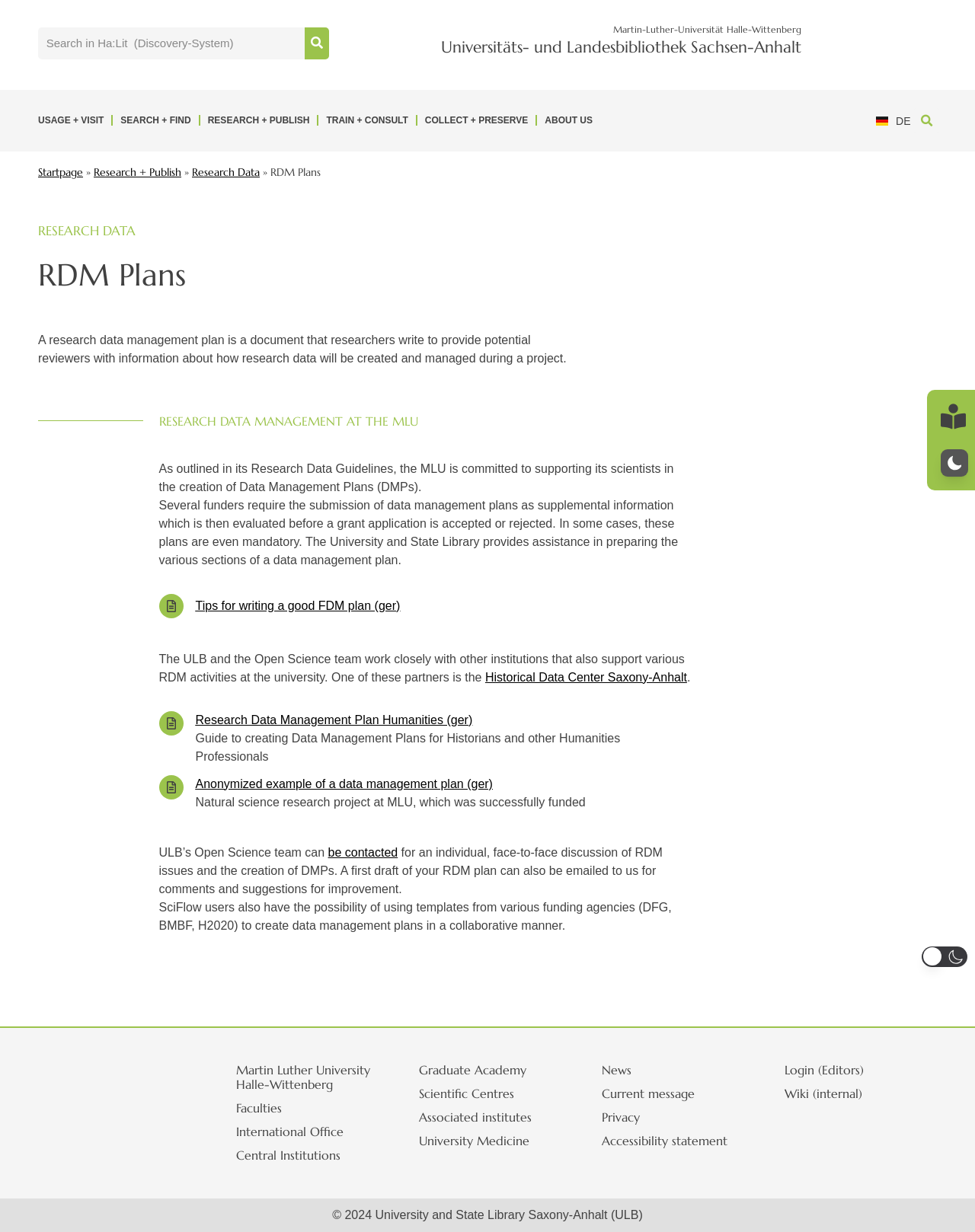Kindly determine the bounding box coordinates for the clickable area to achieve the given instruction: "Contact the ULB’s Open Science team".

[0.336, 0.686, 0.408, 0.697]